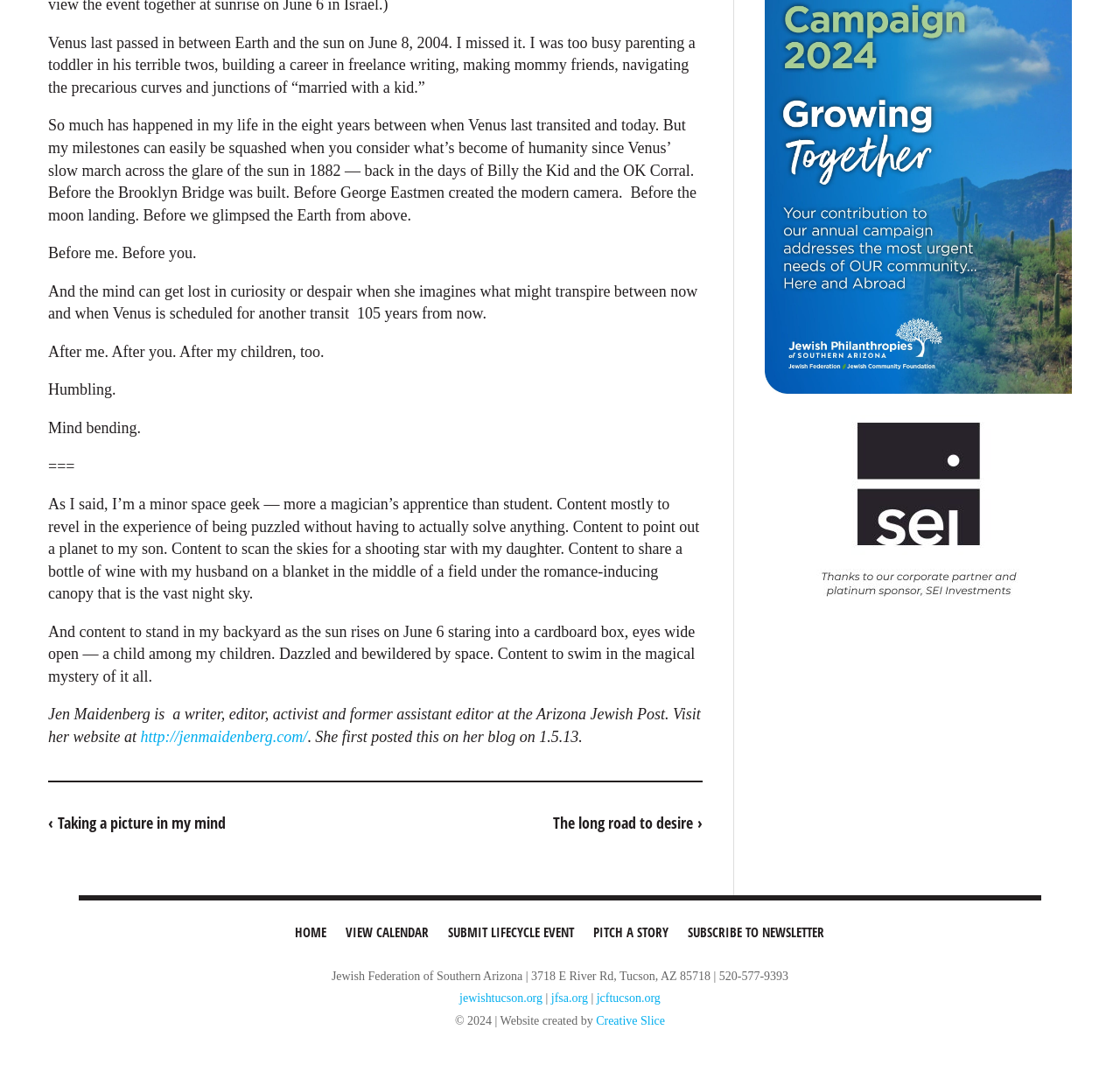Locate the UI element described by View Calendar in the provided webpage screenshot. Return the bounding box coordinates in the format (top-left x, top-left y, bottom-right x, bottom-right y), ensuring all values are between 0 and 1.

[0.302, 0.858, 0.39, 0.894]